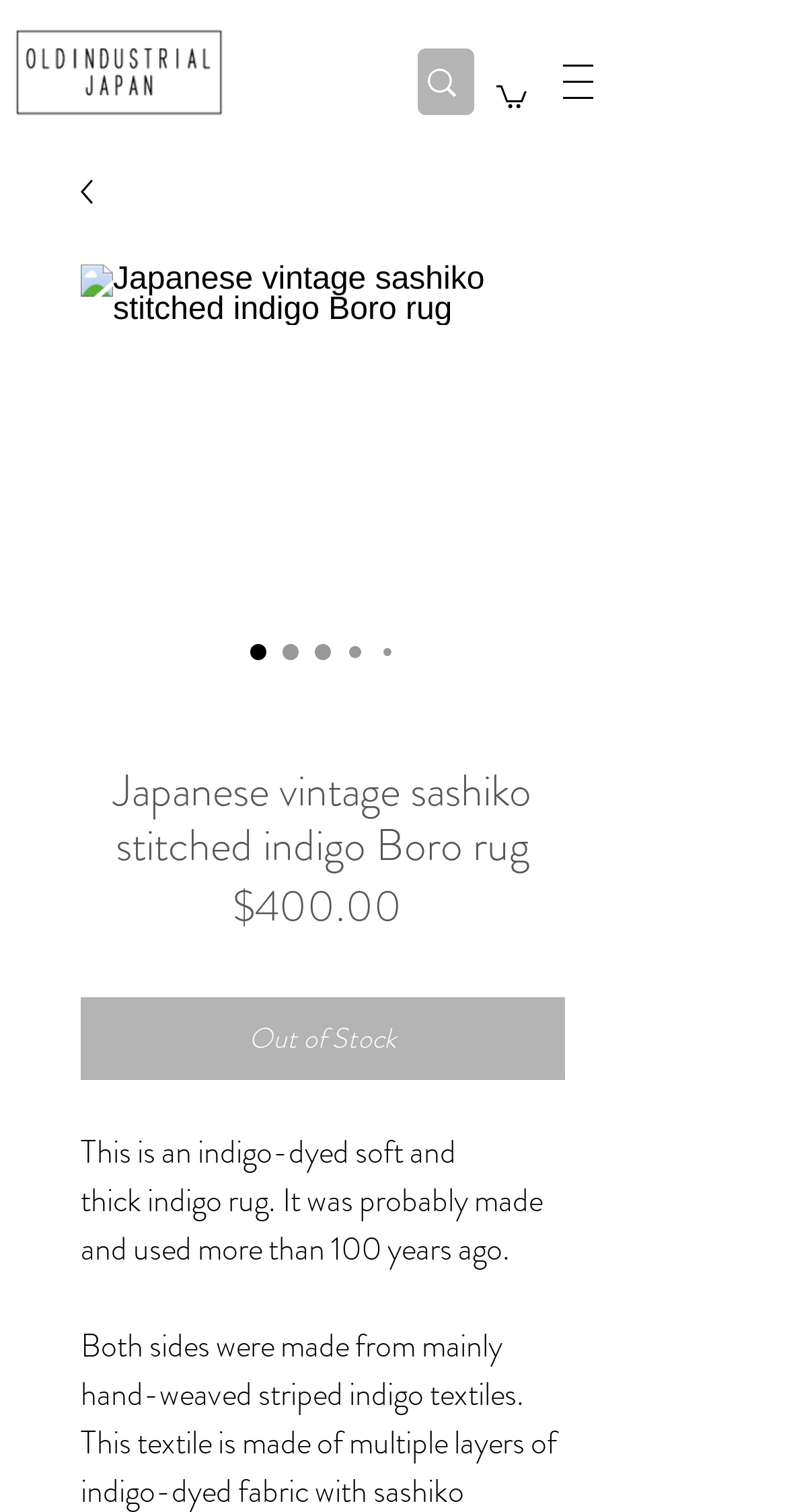What is the price of the rug?
Please provide a detailed and comprehensive answer to the question.

I found the price of the rug by looking at the text element that says '$400.00' which is located below the heading 'Japanese vintage sashiko stitched indigo Boro rug'.